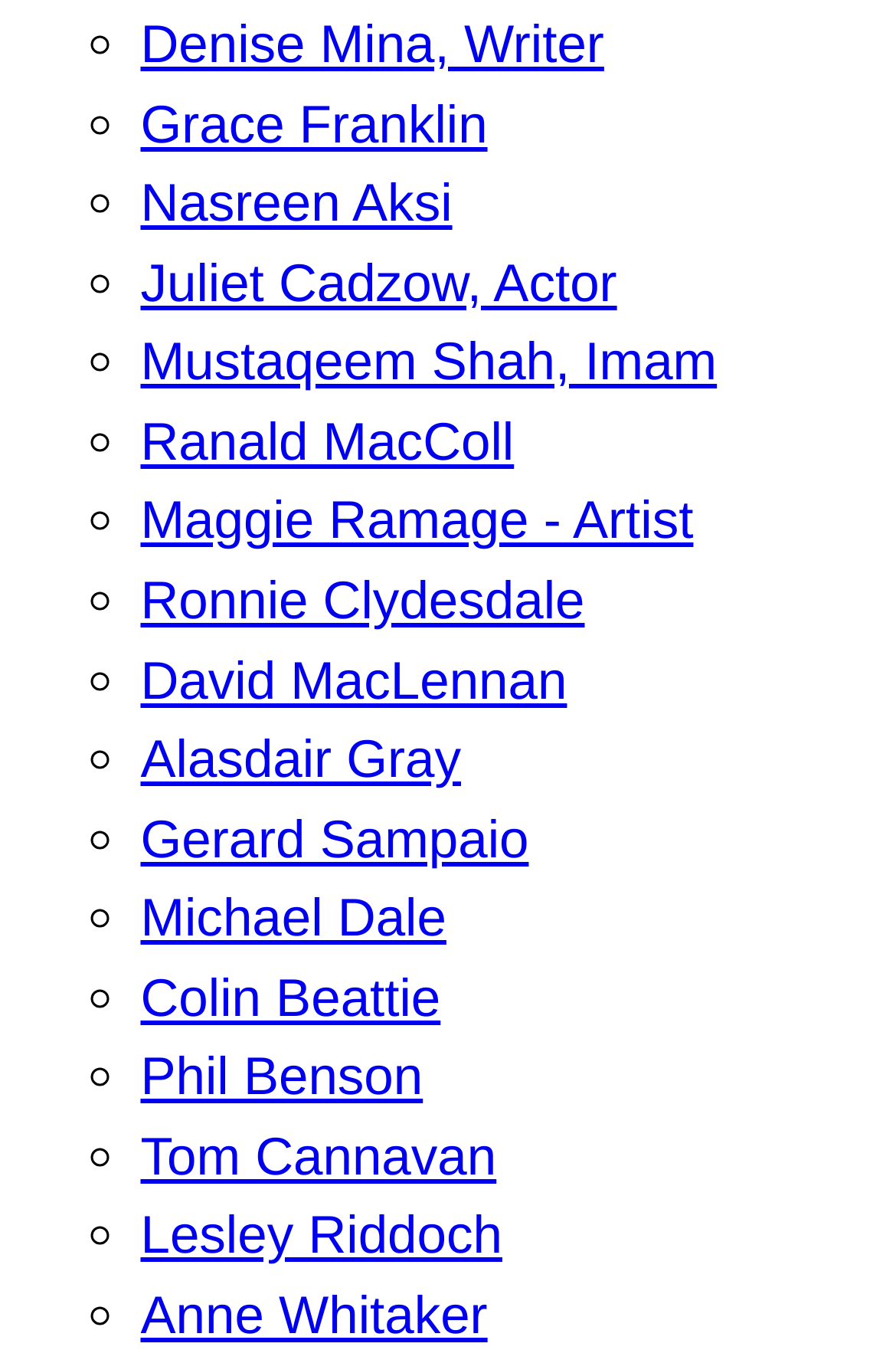How many people have 'Writer' in their description?
Based on the image, provide your answer in one word or phrase.

1